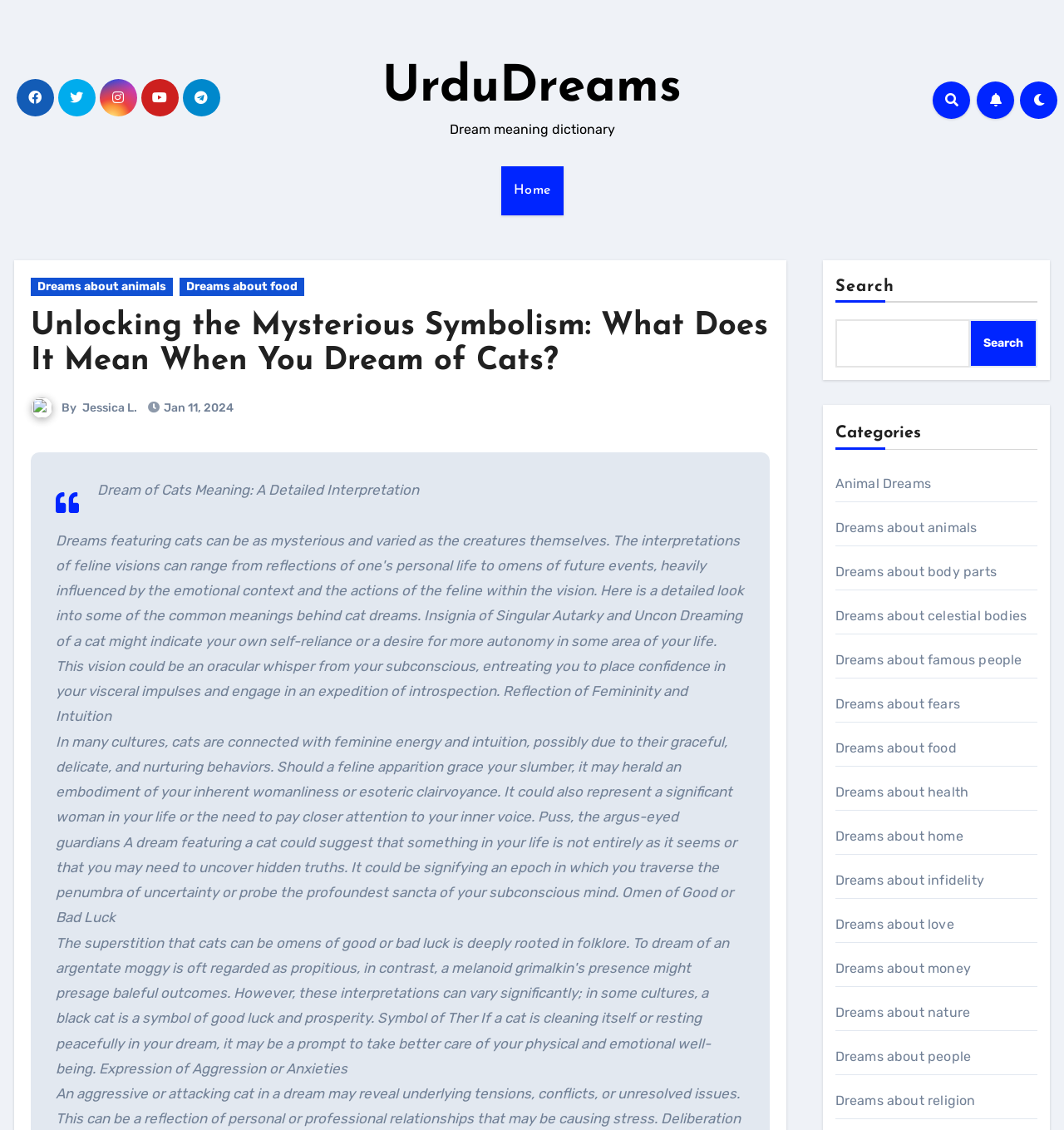Offer an in-depth caption of the entire webpage.

The webpage is about exploring the significance of cat dreams and their cultural meanings. At the top, there are several social media links and a link to "UrduDreams" on the right side. Below these links, there is a static text "Dream meaning dictionary". On the top-right corner, there are two more links.

The main content of the webpage starts with a heading "Unlocking the Mysterious Symbolism: What Does It Mean When You Dream of Cats?" followed by a link with the same text. Below this, there is an author's name "Jessica L." and a date "Jan 11, 2024". 

The main article discusses the cultural significance of cat dreams, including their connection to feminine energy and intuition, and how they may represent a significant woman in one's life or the need to pay closer attention to one's inner voice. The article also explores the possibility that a cat in a dream may suggest that something in one's life is not entirely as it seems or that one may need to uncover hidden truths.

On the right side of the webpage, there is a search bar with a button and a heading "Categories" below it. Under the "Categories" heading, there are several links to different dream categories, such as "Animal Dreams", "Dreams about animals", "Dreams about body parts", and so on.